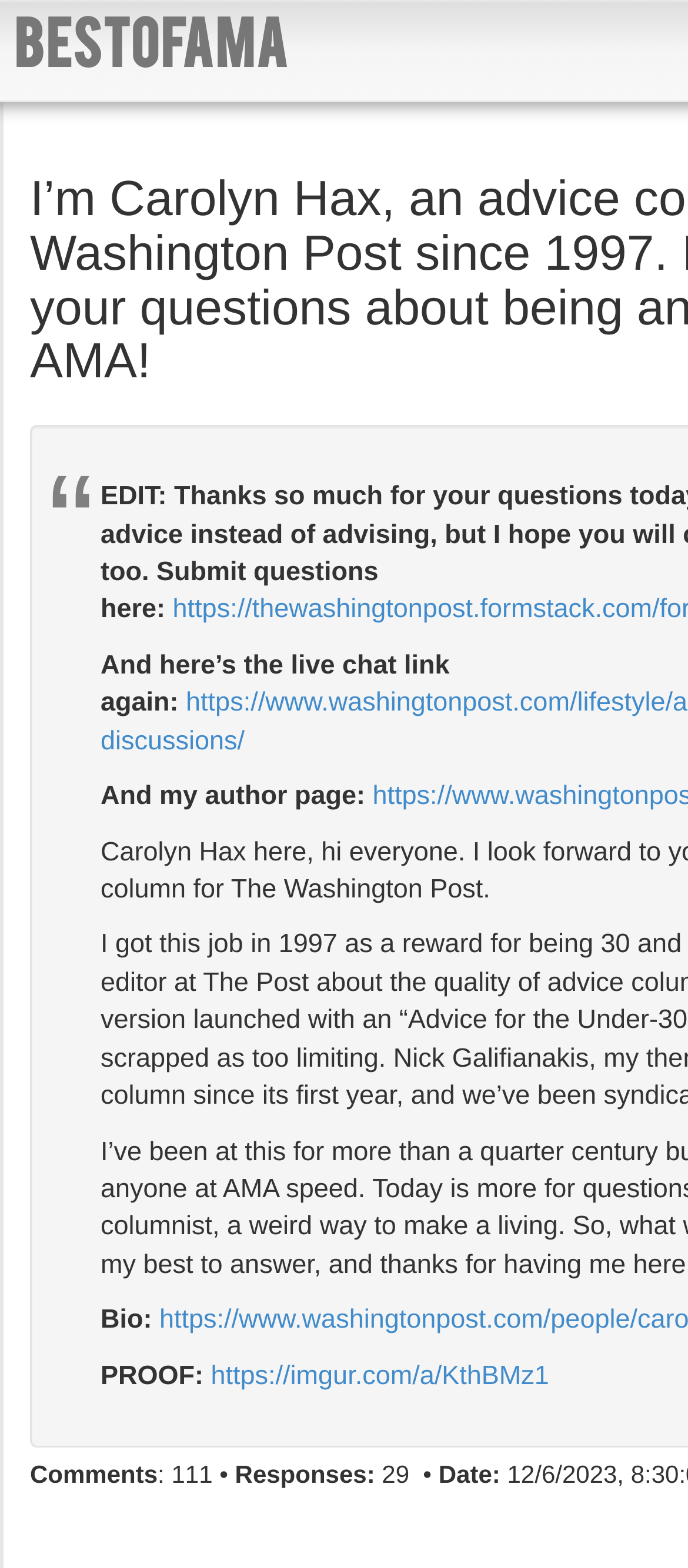Please answer the following question using a single word or phrase: 
What is the link provided for live chat?

not provided